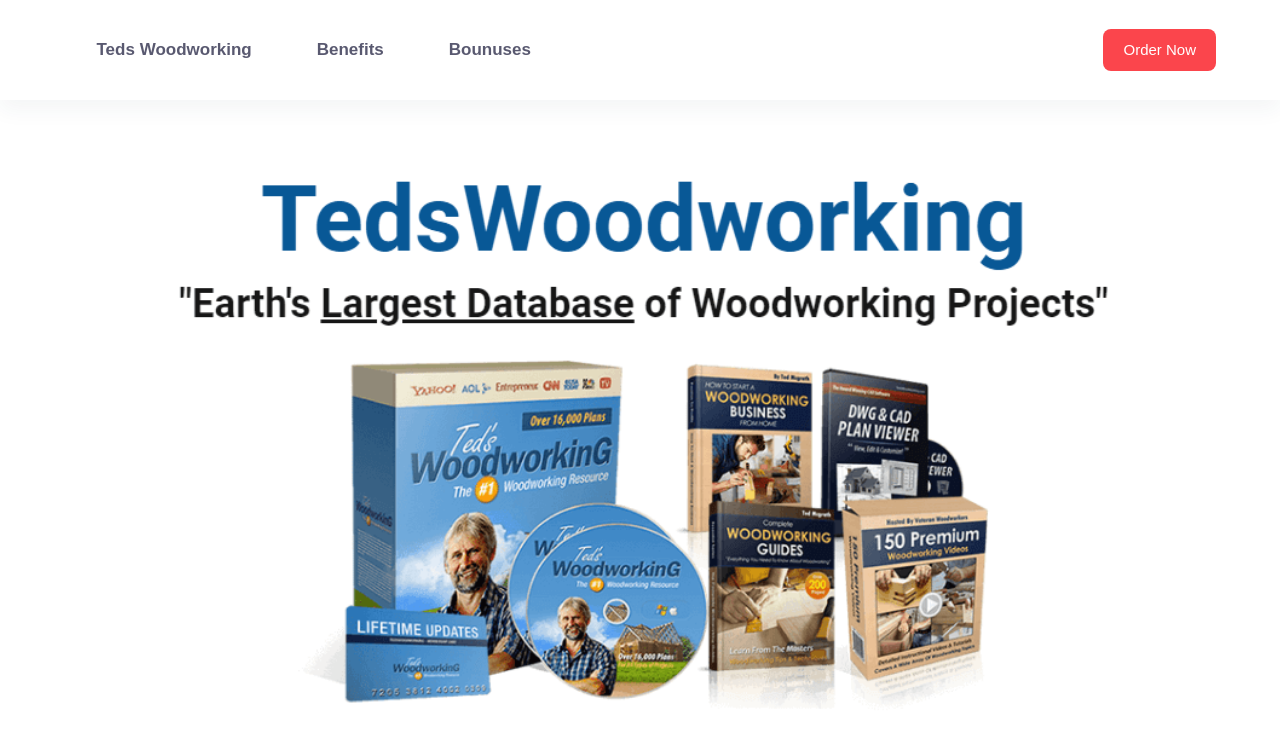How many main menu items are there?
Using the visual information, respond with a single word or phrase.

3